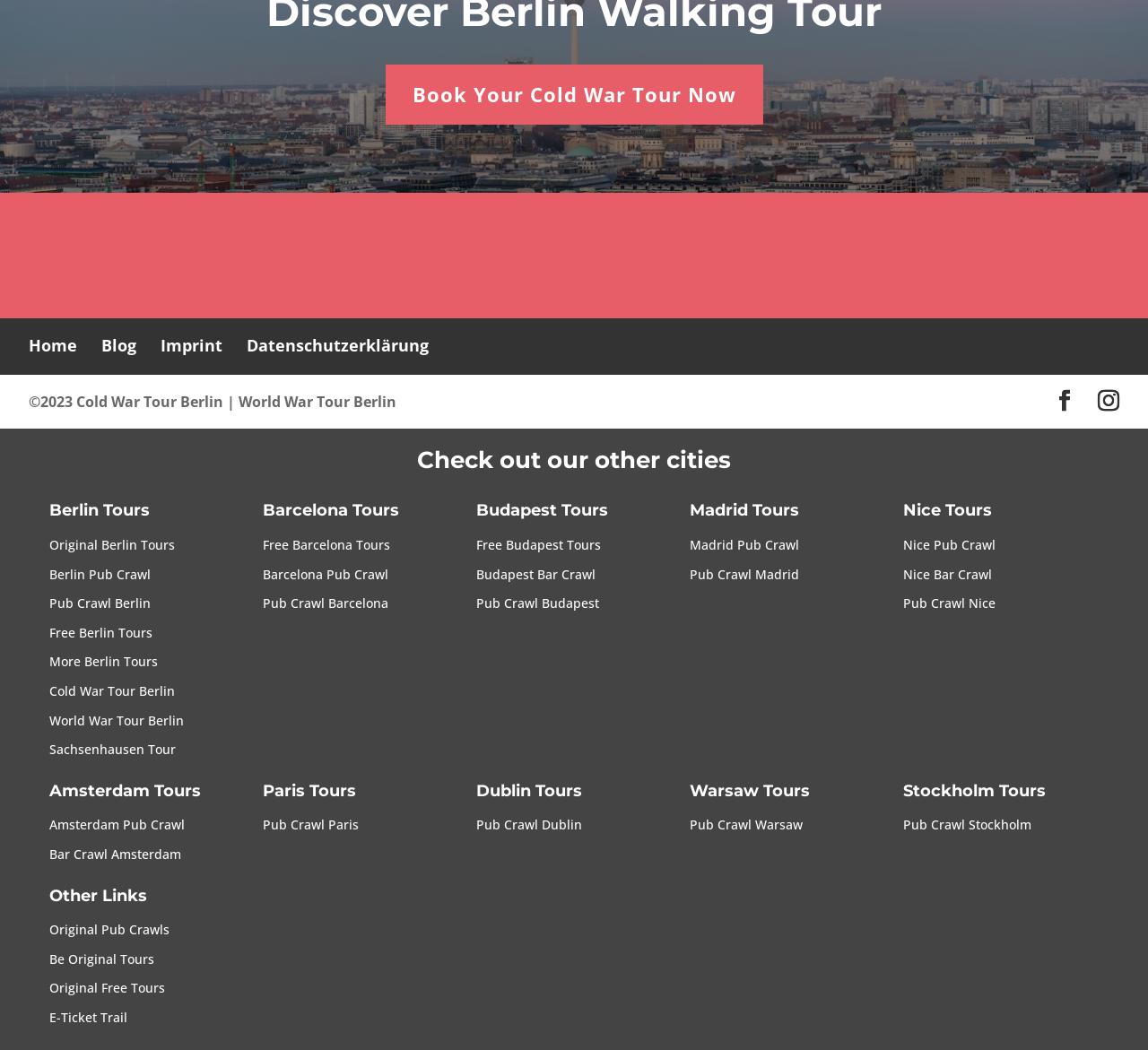Please answer the following question using a single word or phrase: 
What is the name of the company that offers these tours?

Original